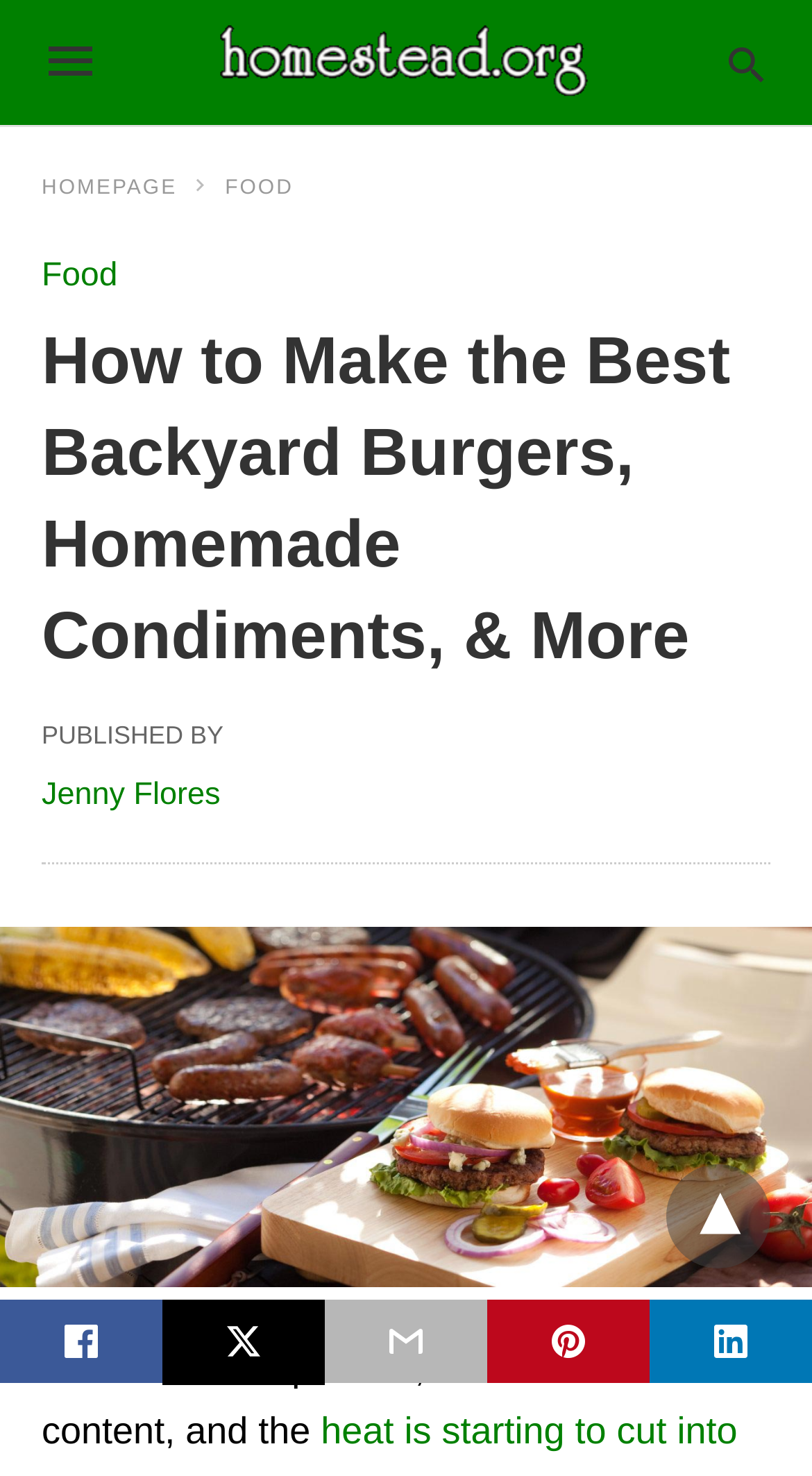Please locate the bounding box coordinates of the element that should be clicked to complete the given instruction: "View spotlight stock".

None